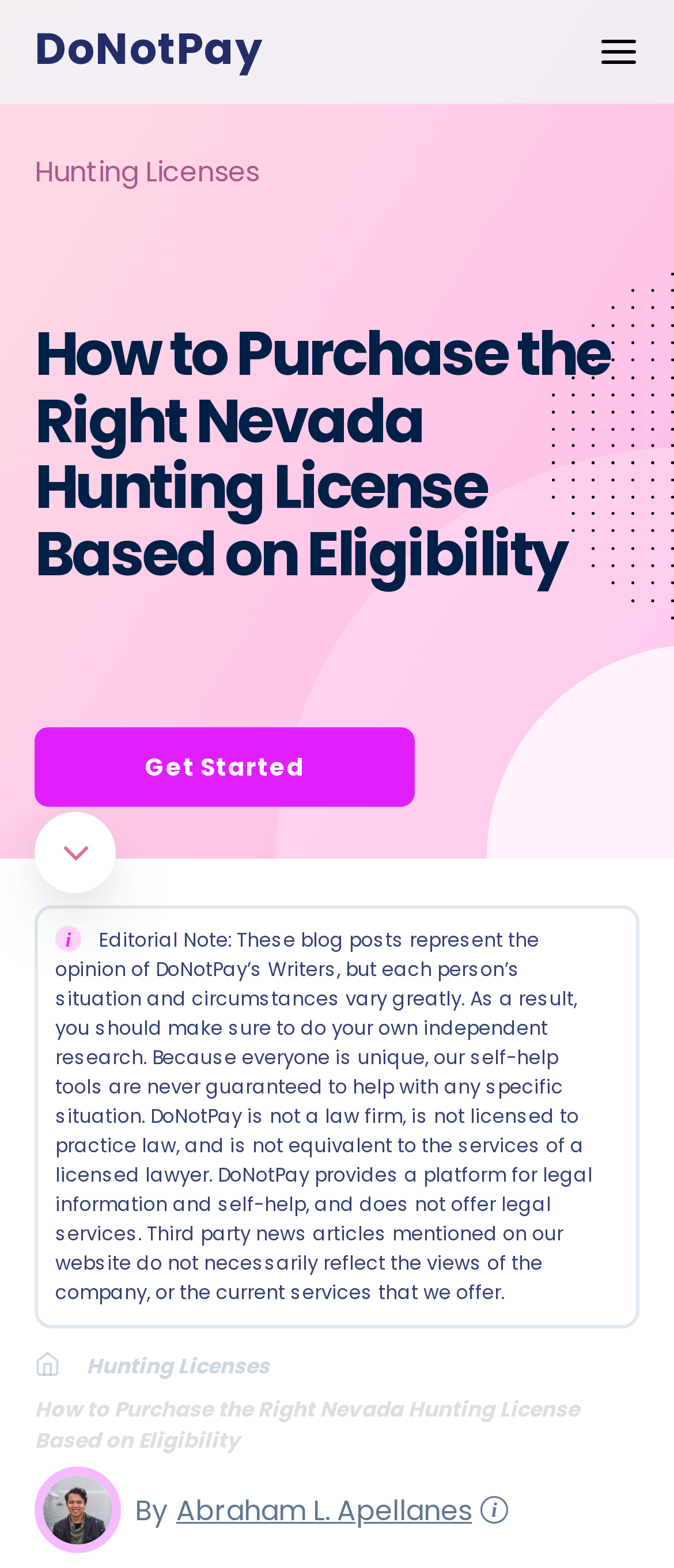Highlight the bounding box coordinates of the element you need to click to perform the following instruction: "Get Help."

None